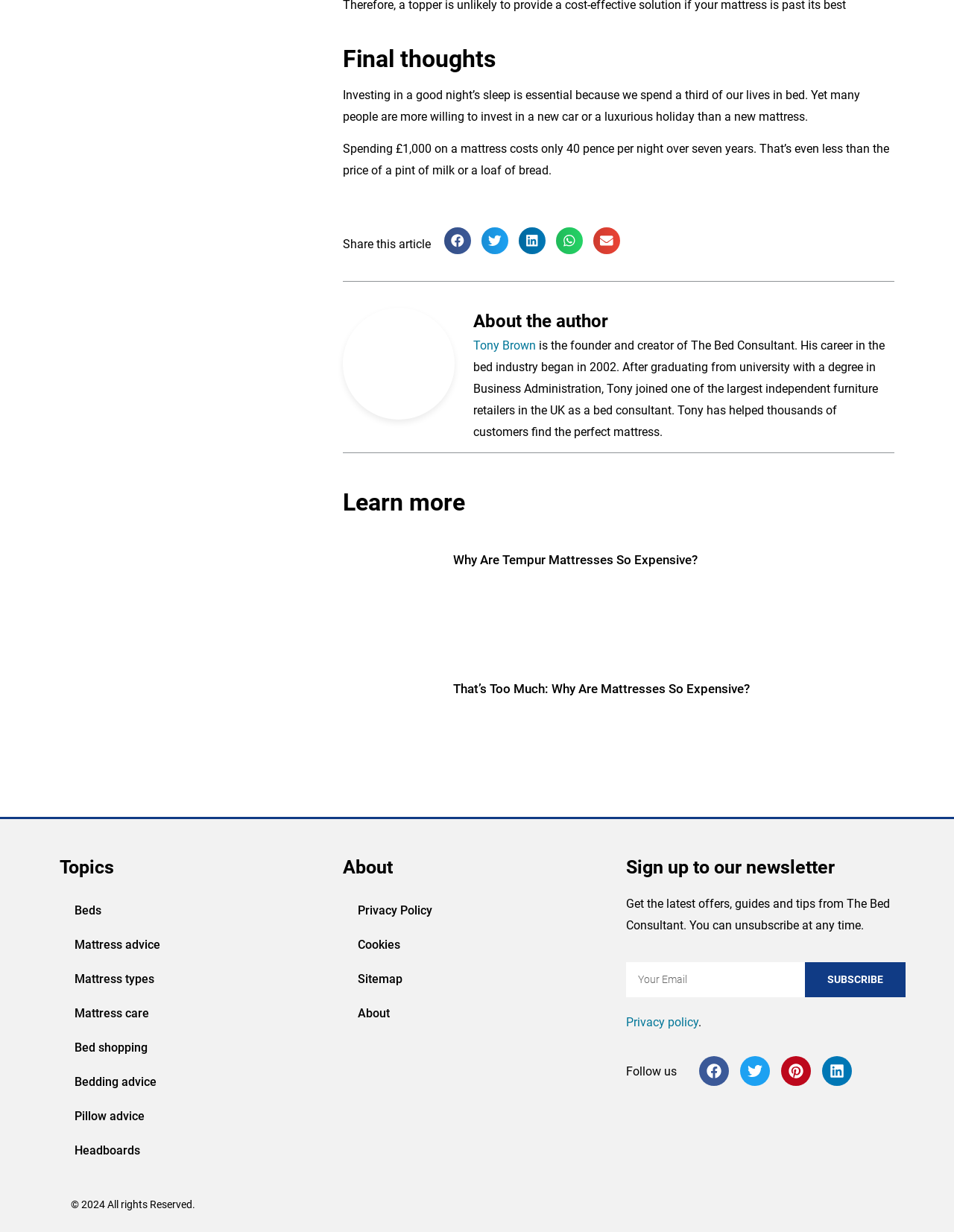Find the bounding box coordinates of the element's region that should be clicked in order to follow the given instruction: "Learn more about the author". The coordinates should consist of four float numbers between 0 and 1, i.e., [left, top, right, bottom].

[0.496, 0.275, 0.562, 0.286]